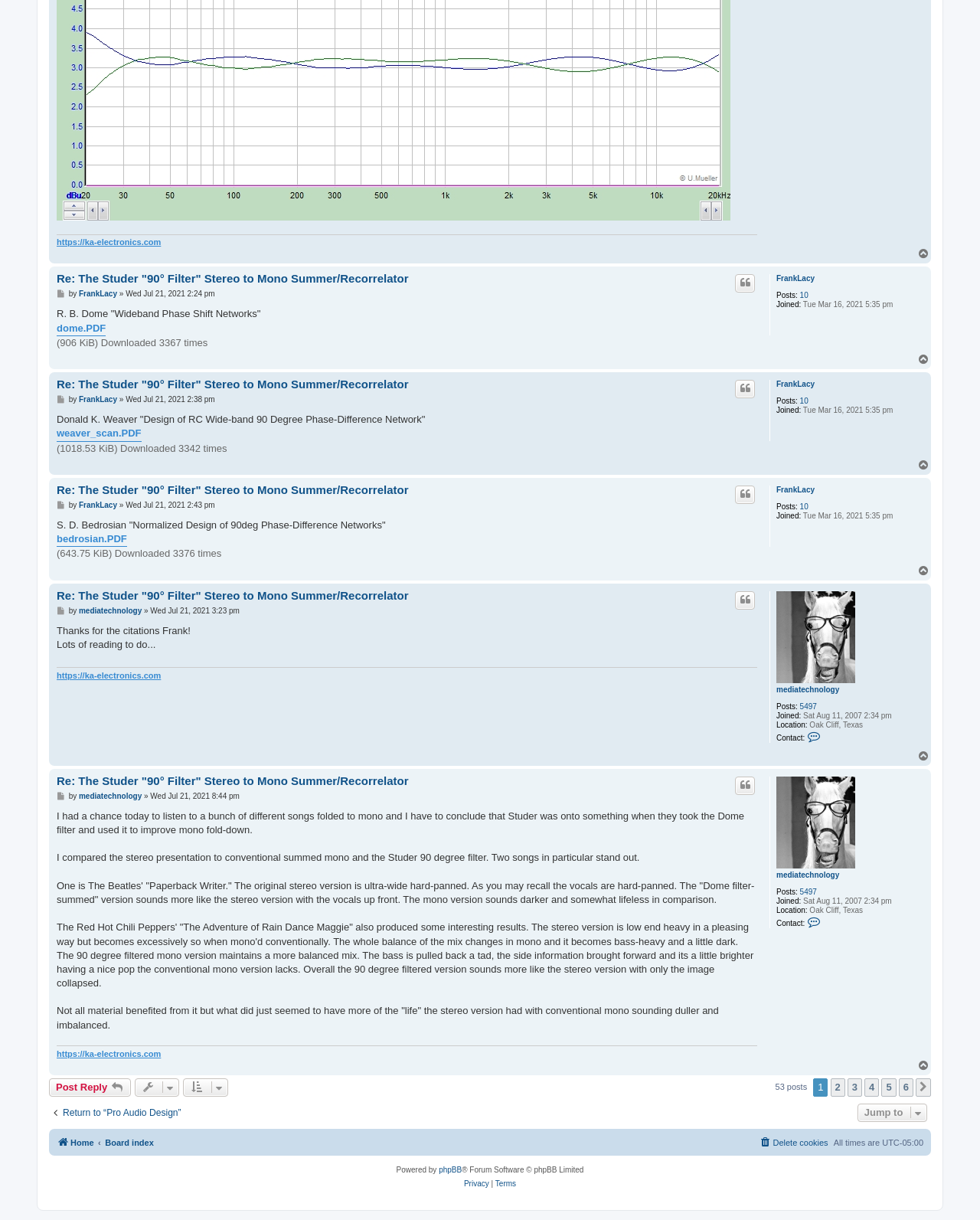Identify the bounding box coordinates of the section to be clicked to complete the task described by the following instruction: "Click the link to view the post Re: The Studer 90° Filter Stereo to Mono Summer/Recorrelator". The coordinates should be four float numbers between 0 and 1, formatted as [left, top, right, bottom].

[0.058, 0.223, 0.417, 0.235]